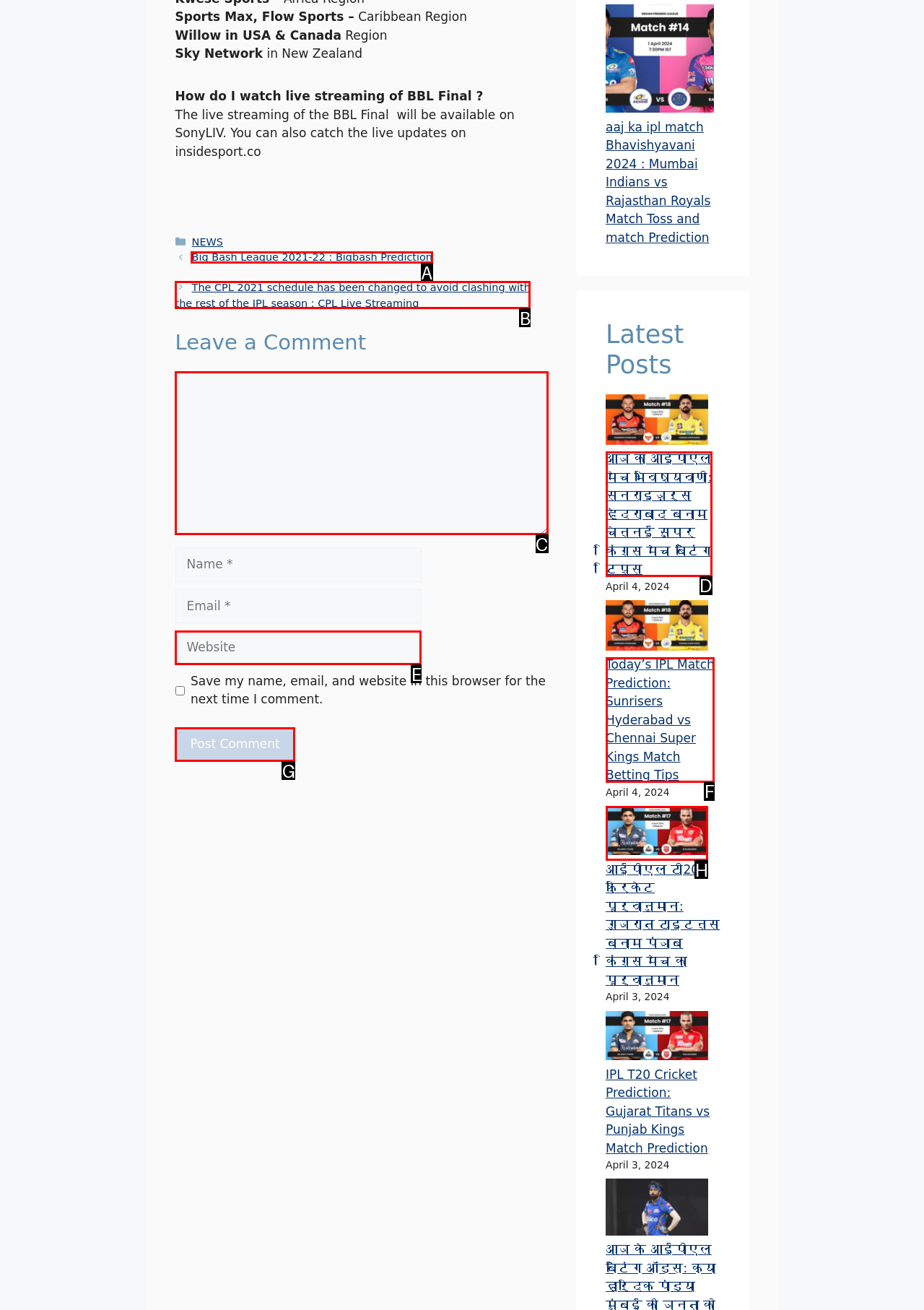To complete the task: Click the 'Big Bash League 2021-22 : Bigbash Prediction' link, which option should I click? Answer with the appropriate letter from the provided choices.

A